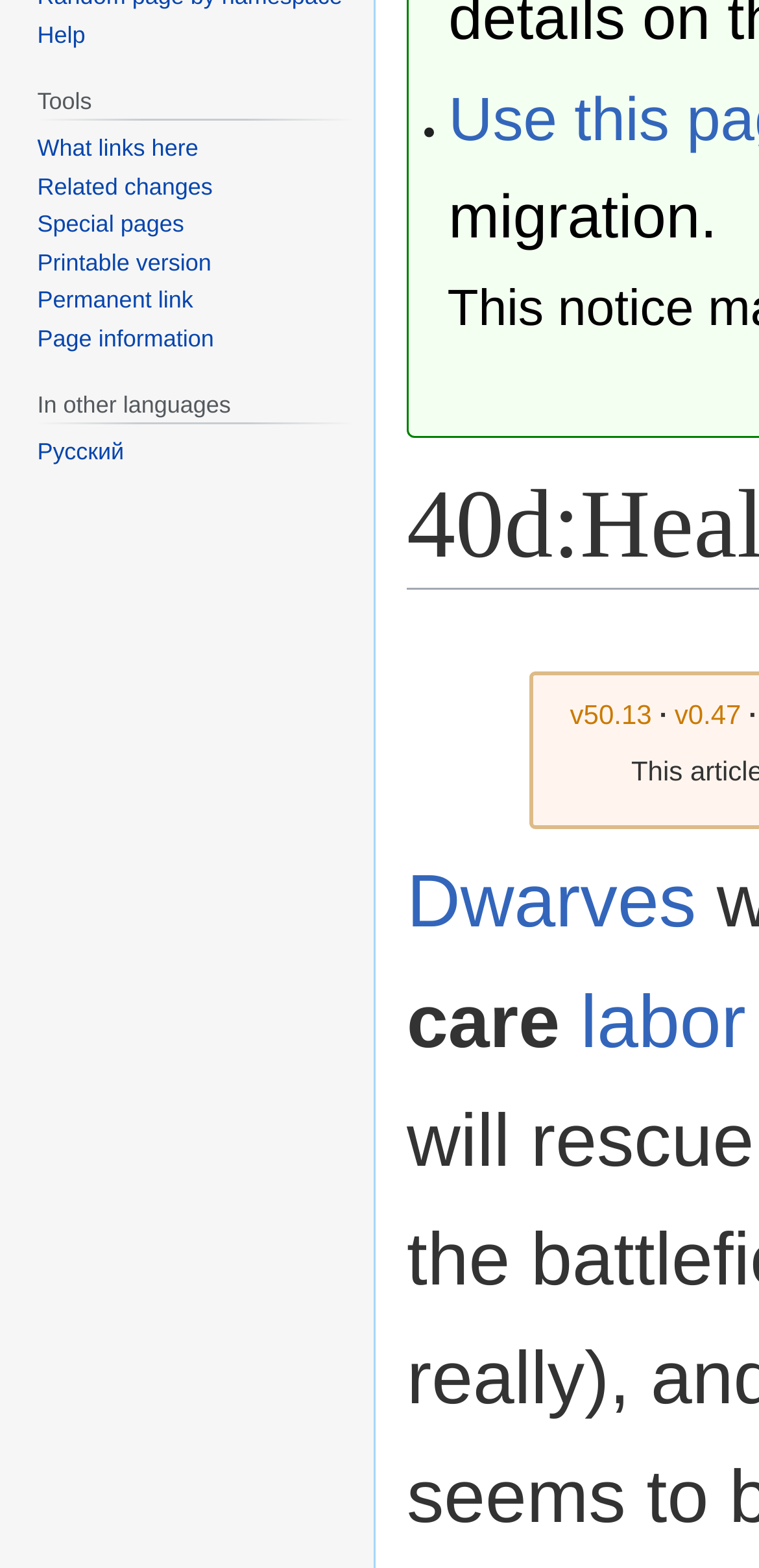Please specify the bounding box coordinates in the format (top-left x, top-left y, bottom-right x, bottom-right y), with all values as floating point numbers between 0 and 1. Identify the bounding box of the UI element described by: Help

[0.049, 0.013, 0.112, 0.031]